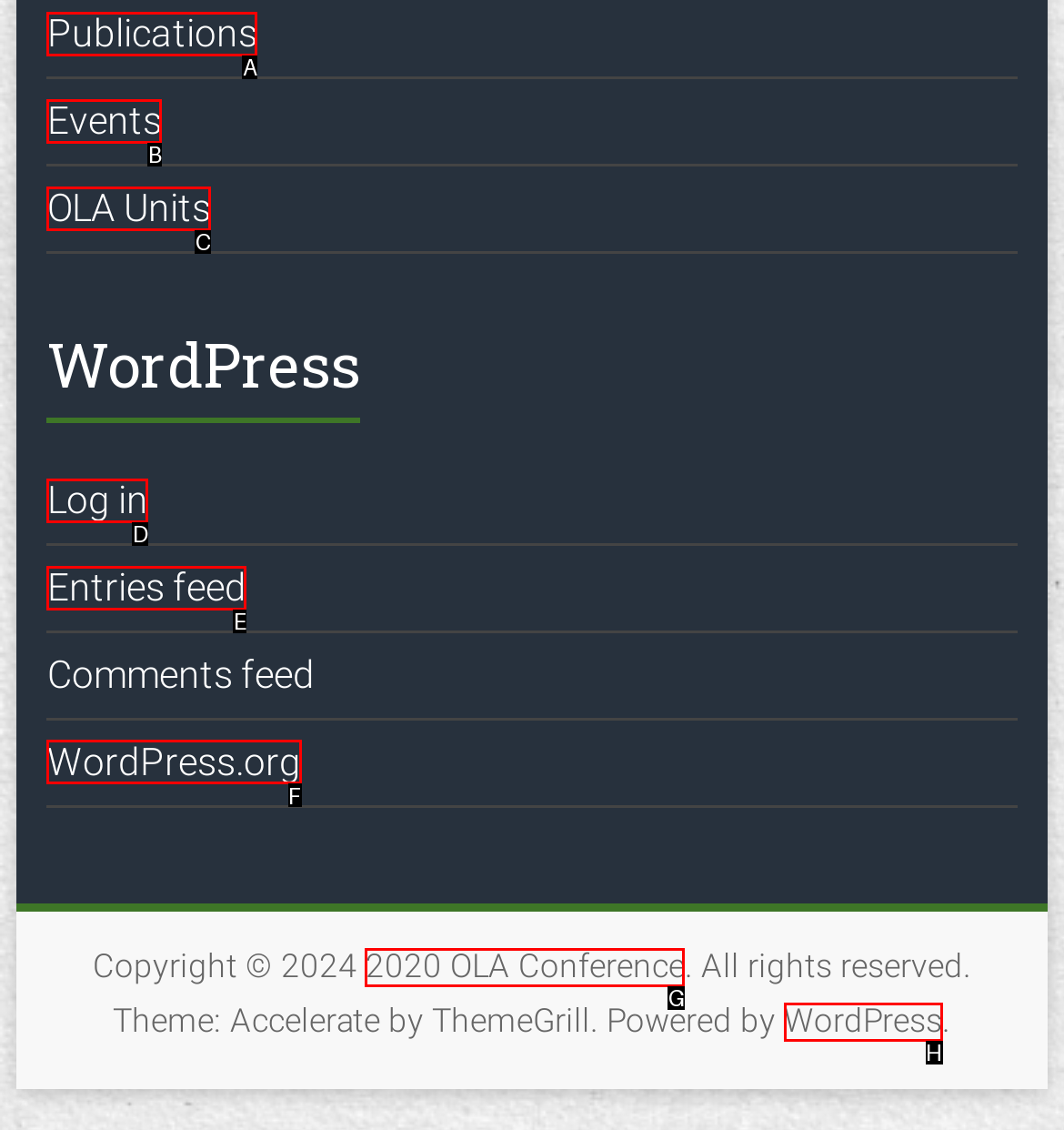Indicate the HTML element to be clicked to accomplish this task: Check the WordPress.org website Respond using the letter of the correct option.

F